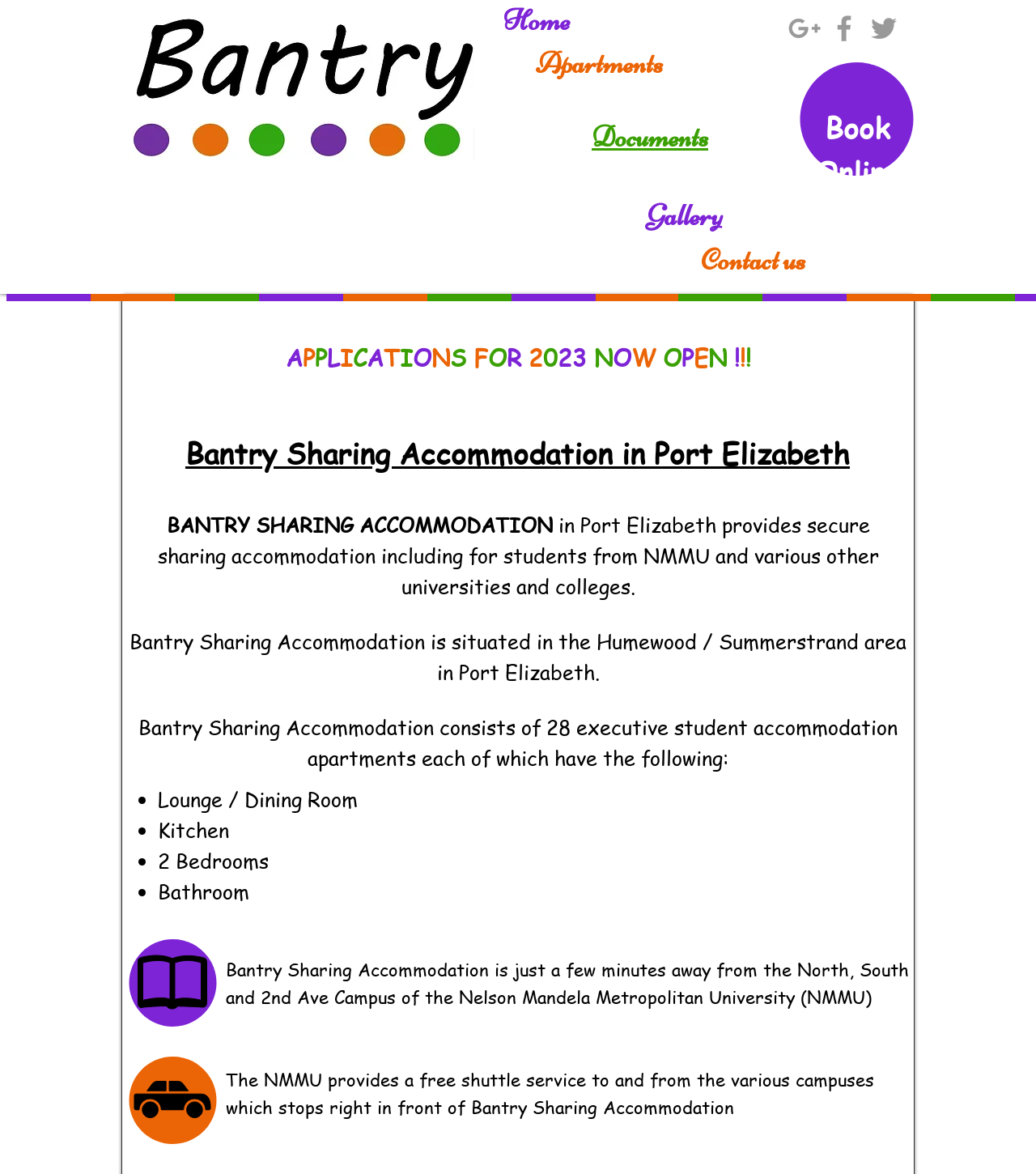Can you find the bounding box coordinates of the area I should click to execute the following instruction: "Click the Facebook Icon"?

[0.798, 0.01, 0.831, 0.039]